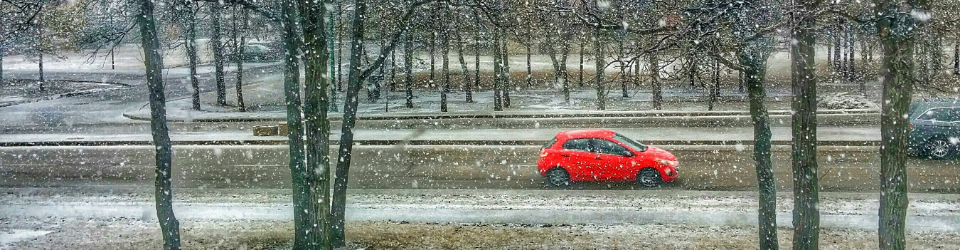Answer the following in one word or a short phrase: 
What is the condition of the road in the background?

Partially cleared